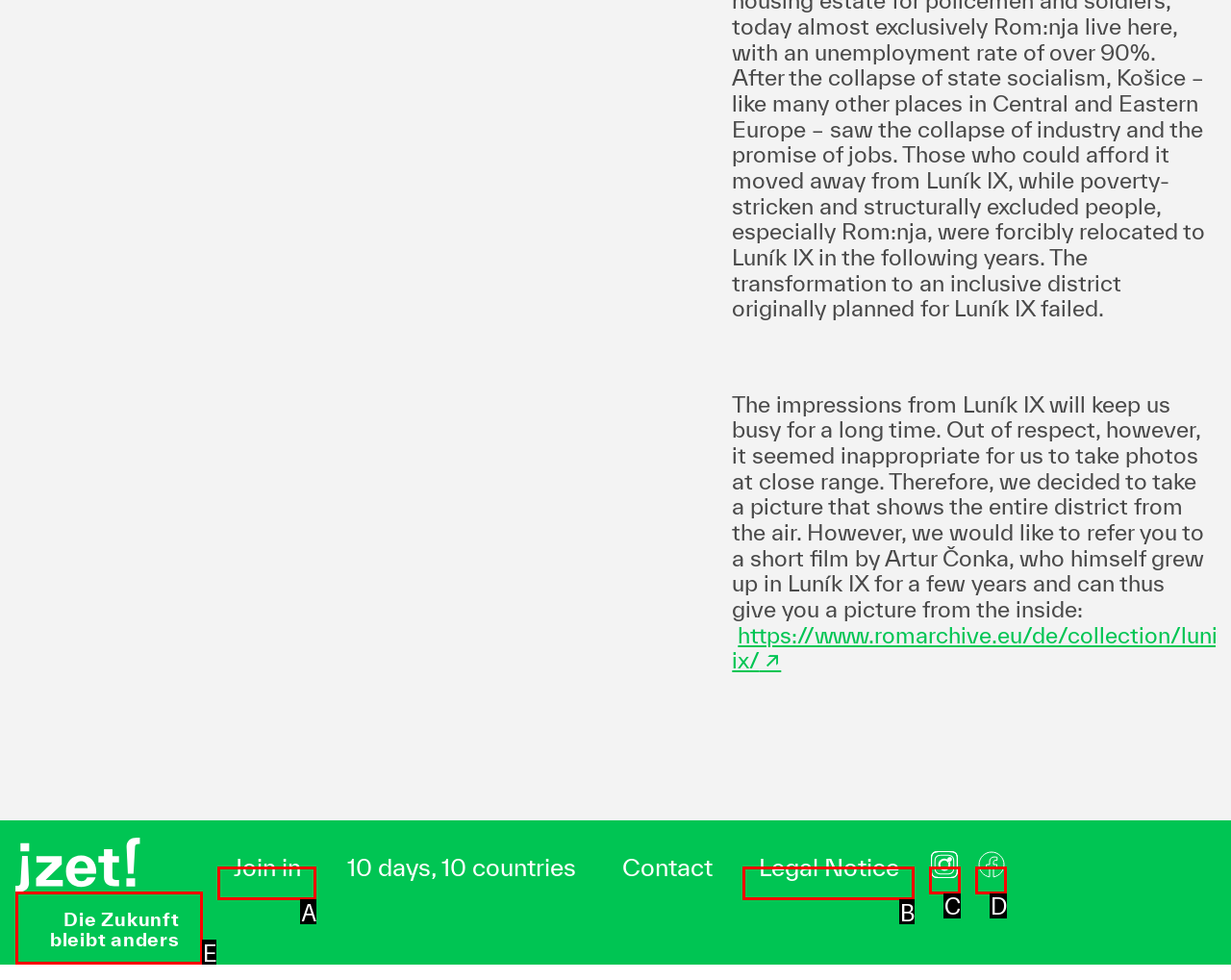Determine which option aligns with the description: Legal Notice. Provide the letter of the chosen option directly.

B